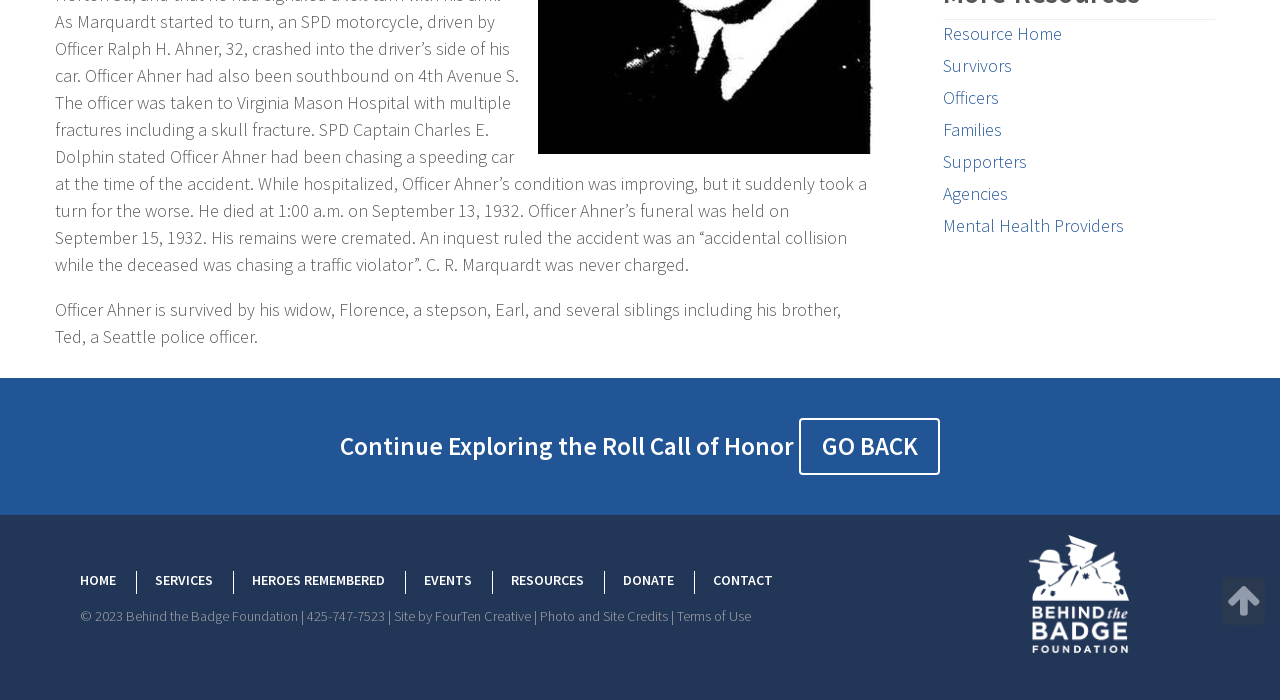Locate the bounding box coordinates of the UI element described by: "Resource Home". The bounding box coordinates should consist of four float numbers between 0 and 1, i.e., [left, top, right, bottom].

[0.736, 0.031, 0.829, 0.064]